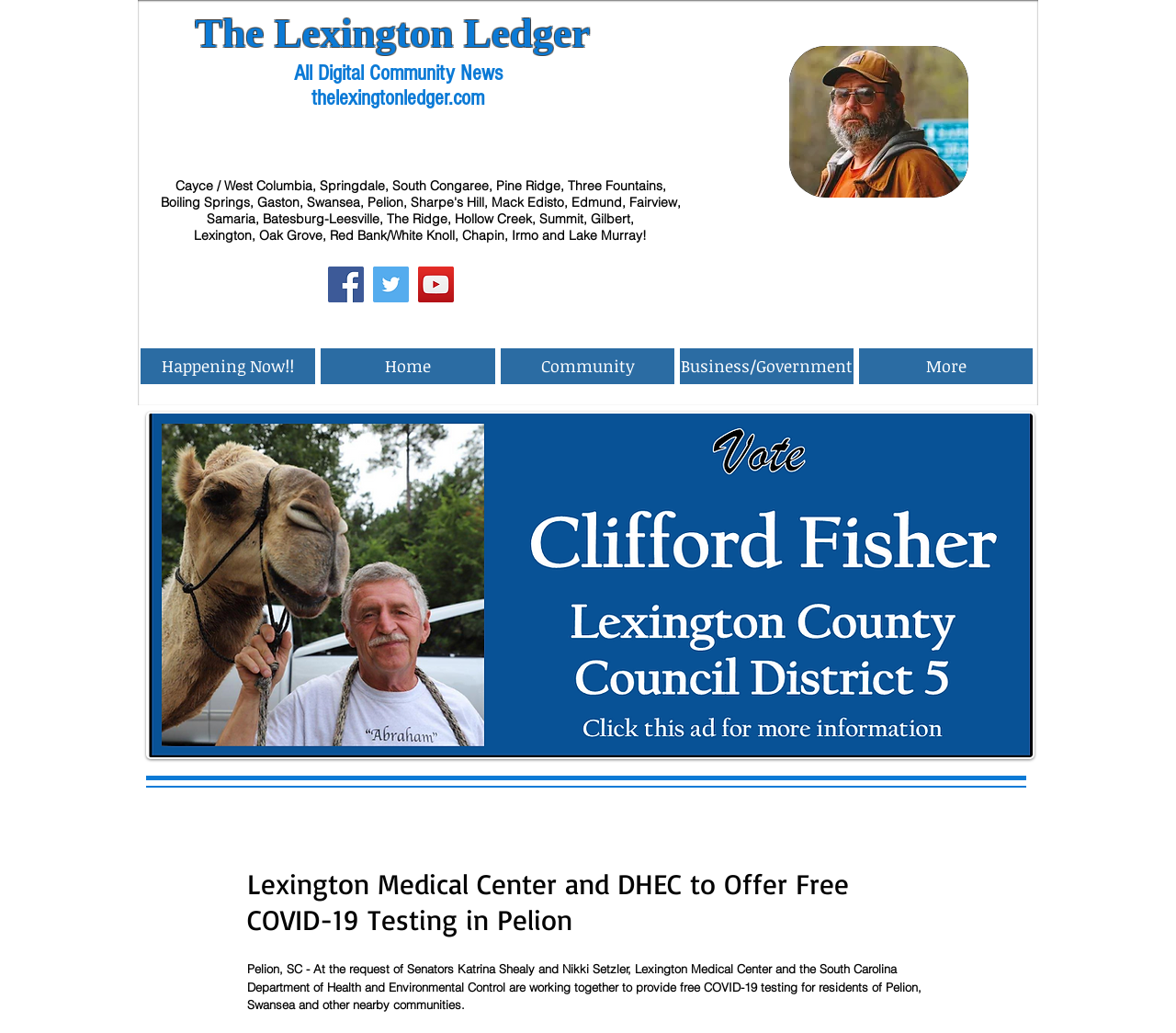Locate the bounding box coordinates of the clickable element to fulfill the following instruction: "Read more about COVID-19 testing in Pelion". Provide the coordinates as four float numbers between 0 and 1 in the format [left, top, right, bottom].

[0.21, 0.838, 0.761, 0.907]